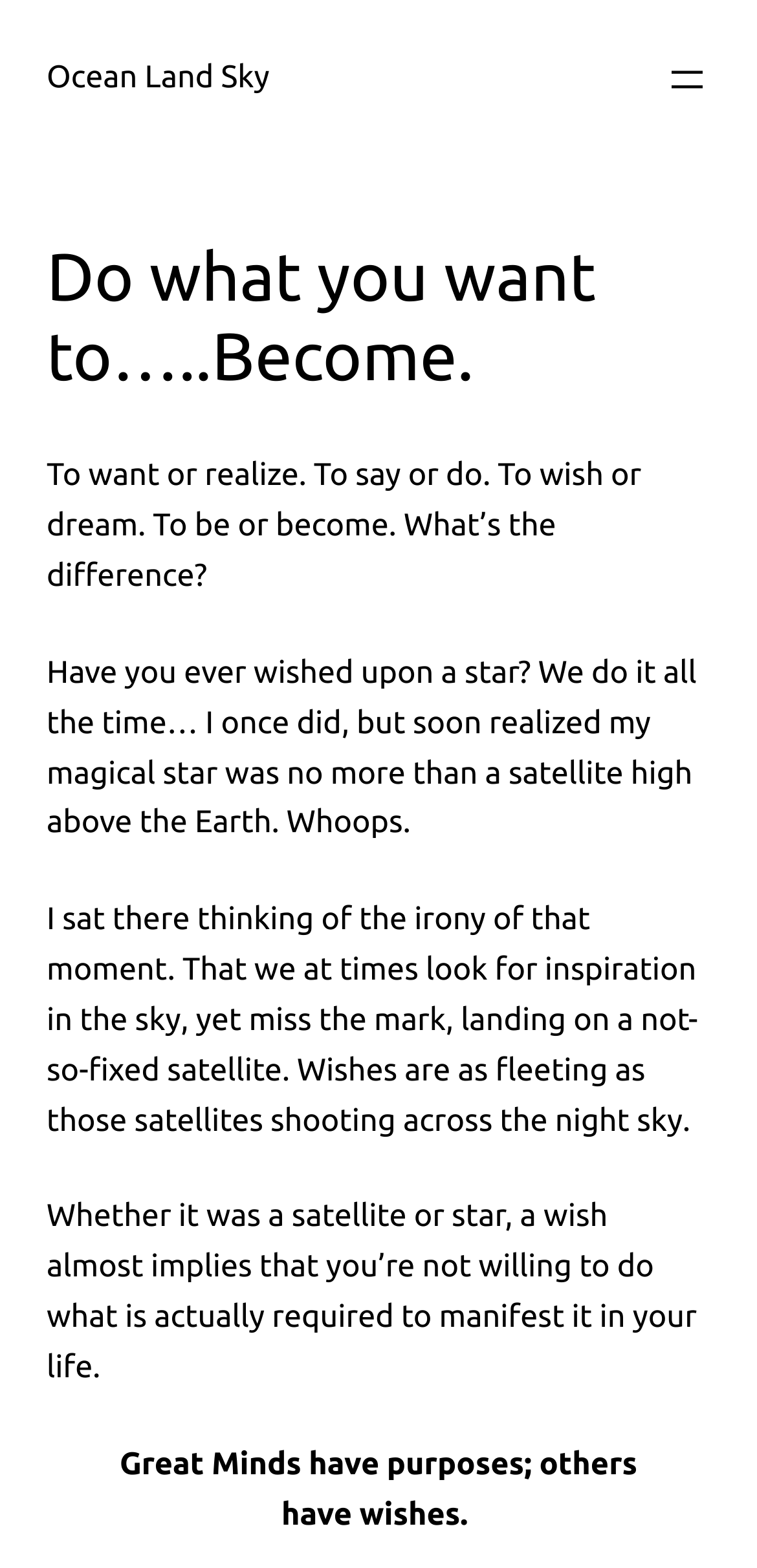Identify the bounding box of the UI element described as follows: "Ocean Land Sky". Provide the coordinates as four float numbers in the range of 0 to 1 [left, top, right, bottom].

[0.062, 0.039, 0.356, 0.061]